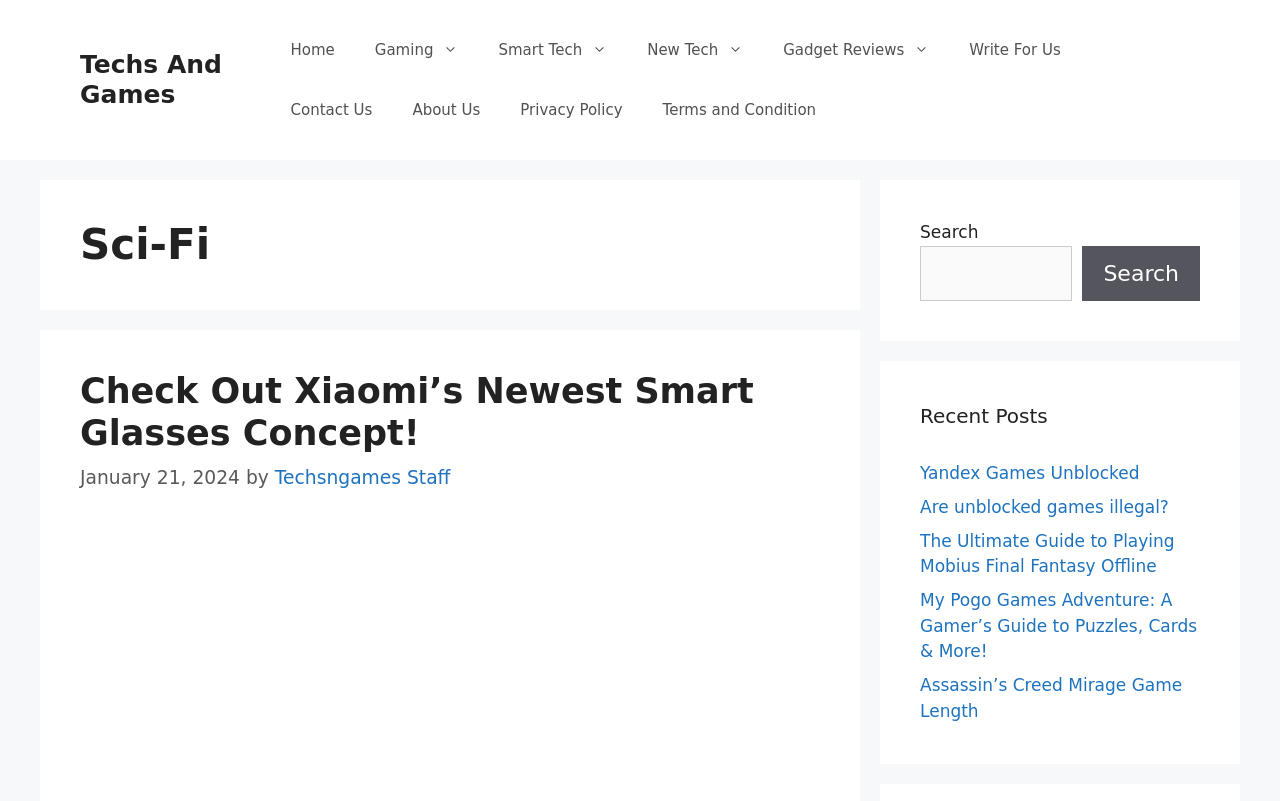Elaborate on the information and visuals displayed on the webpage.

The webpage is titled "Sci-fi - Techs And Games" and appears to be a technology and gaming news website. At the top, there is a banner with a link to "Techs And Games". Below the banner, a primary navigation menu is located, containing links to various sections of the website, including "Home", "Gaming", "Smart Tech", "New Tech", "Gadget Reviews", "Write For Us", "Contact Us", "About Us", "Privacy Policy", and "Terms and Condition".

The main content area is divided into two sections. On the left, there is a header section with a heading "Sci-Fi" and a subheading "Check Out Xiaomi’s Newest Smart Glasses Concept!", which is a link to an article. Below the subheading, there is a timestamp "January 21, 2024" and the author's name "Techsngames Staff".

On the right, there is a complementary section with a search bar, where users can input keywords to search for content on the website. Below the search bar, there is a section titled "Recent Posts", which lists several links to recent articles, including "Yandex Games Unblocked", "Are unblocked games illegal?", "The Ultimate Guide to Playing Mobius Final Fantasy Offline", "My Pogo Games Adventure: A Gamer’s Guide to Puzzles, Cards & More!", and "Assassin’s Creed Mirage Game Length".